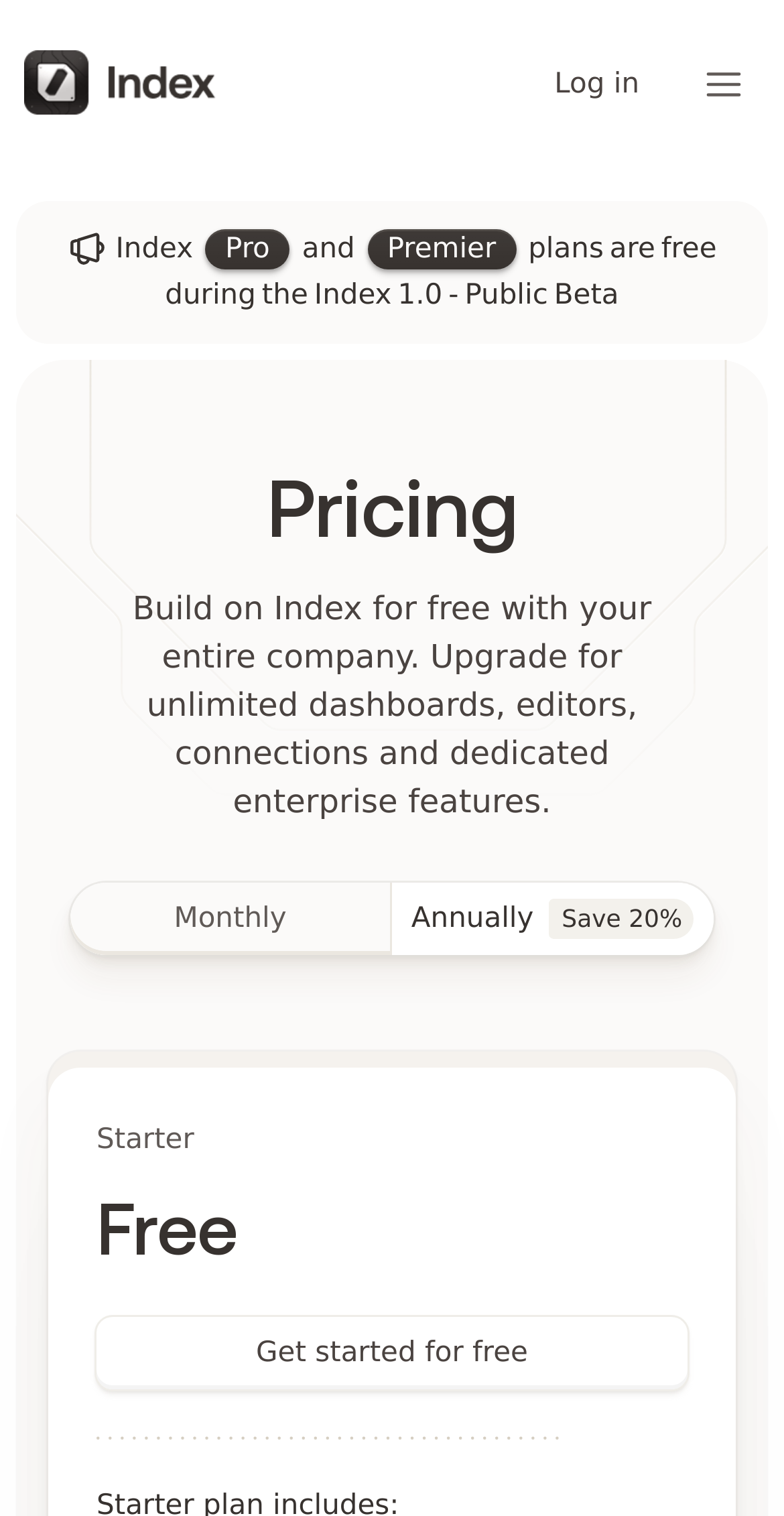Please indicate the bounding box coordinates of the element's region to be clicked to achieve the instruction: "Click the 'Log in' button". Provide the coordinates as four float numbers between 0 and 1, i.e., [left, top, right, bottom].

[0.676, 0.032, 0.846, 0.08]